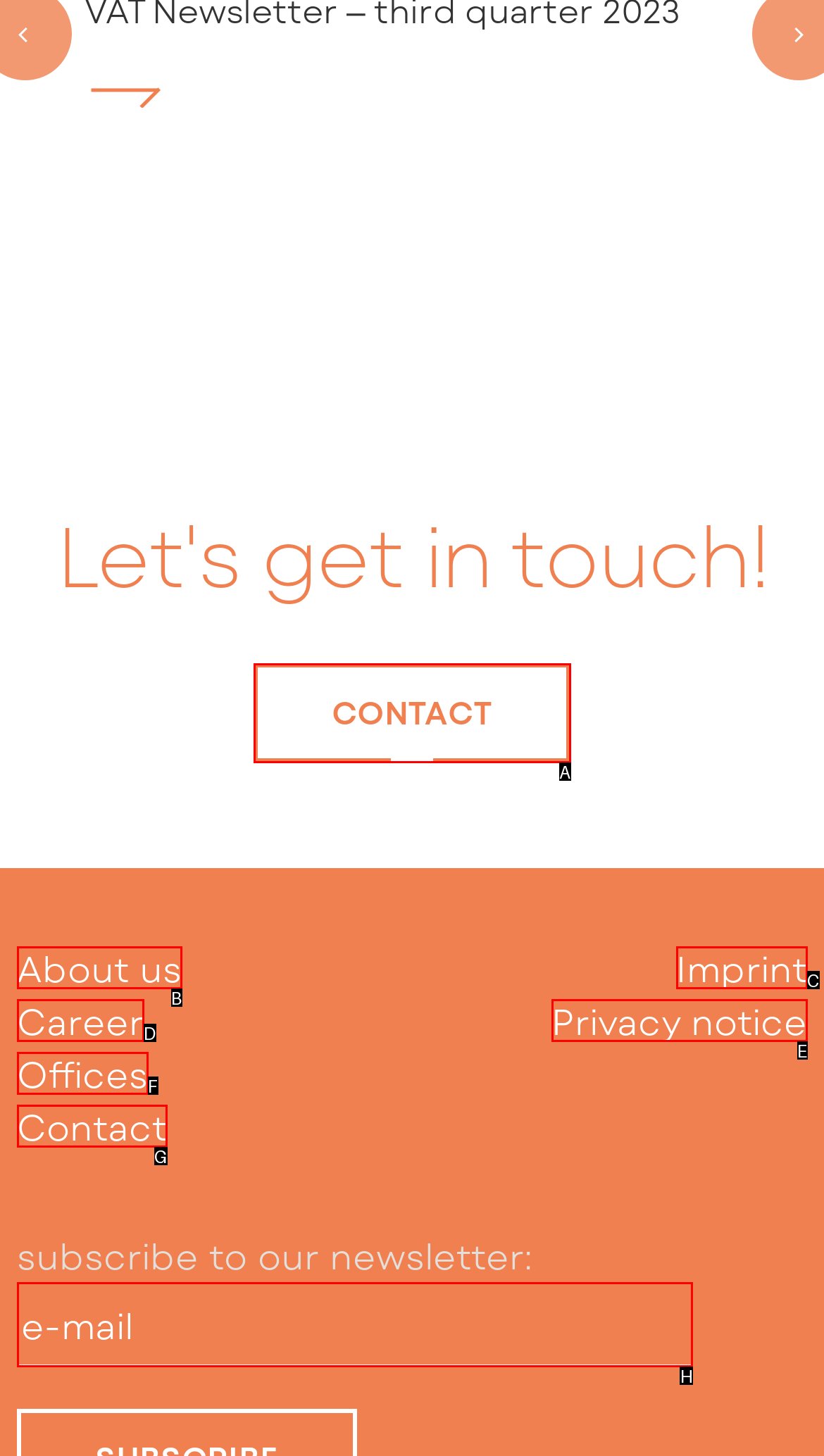For the instruction: enter email, which HTML element should be clicked?
Respond with the letter of the appropriate option from the choices given.

H